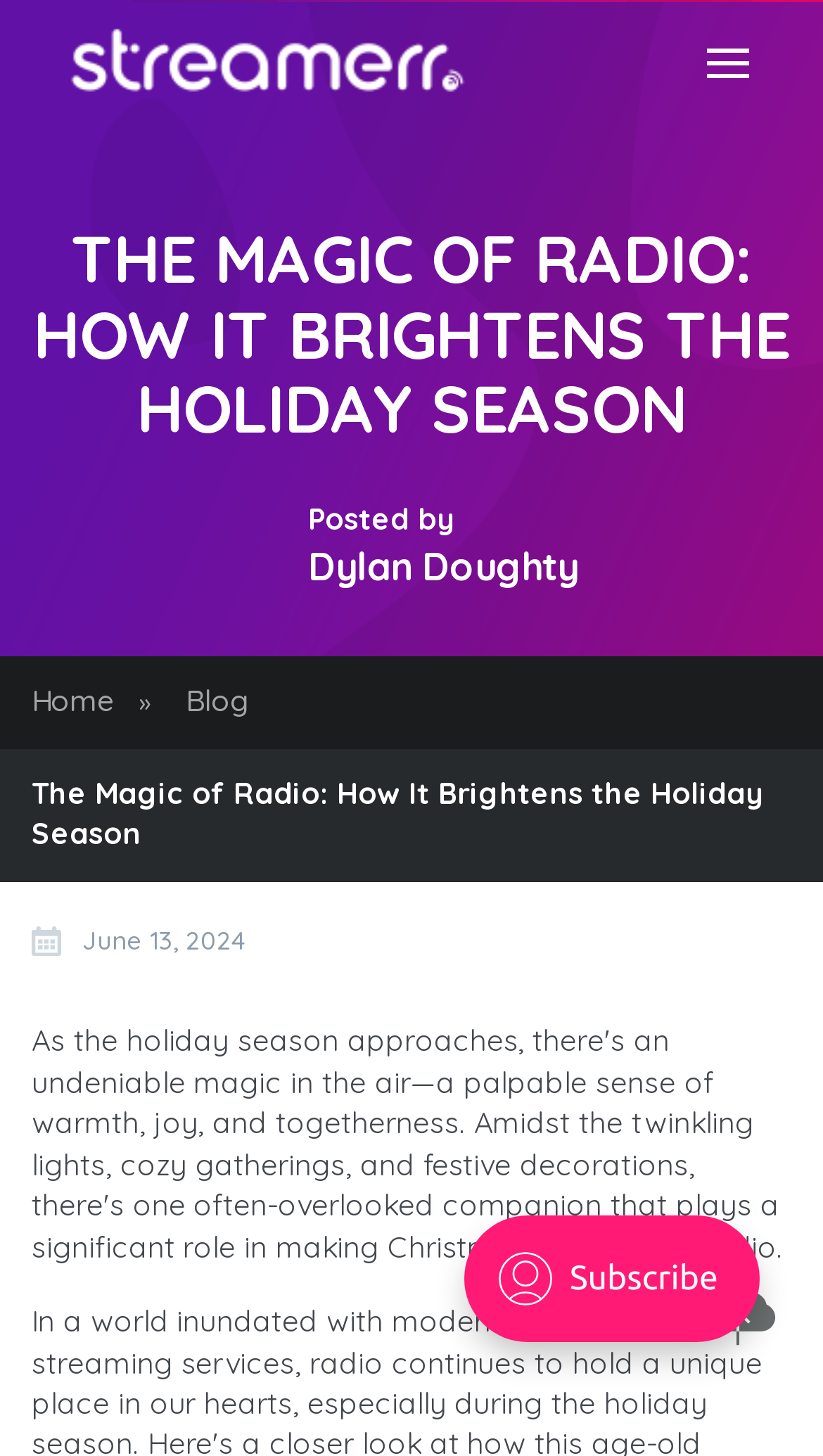Provide a comprehensive description of the webpage.

The webpage appears to be a blog post titled "The Magic of Radio: How It Brightens the Holiday Season". At the top left corner, there is a logo image with a link to the homepage. Below the logo, there is a large heading with the same title as the webpage. 

To the right of the logo, there is a section with the author's name, "Dylan Doughty", and a link to the author's profile. Below this section, there are three navigation links: "Home", "Blog", and a separator symbol "»". 

The main content of the blog post is a large block of text, which is not specified in the accessibility tree. Above the text, there is a smaller heading with the same title as the webpage, followed by a timestamp "June 13, 2024" and a small image. 

At the bottom right corner of the page, there is a link with an image, possibly a call-to-action button or a social media link. There is also an iframe element, possibly used for tracking or analytics purposes, which takes up a significant portion of the bottom right section of the page.